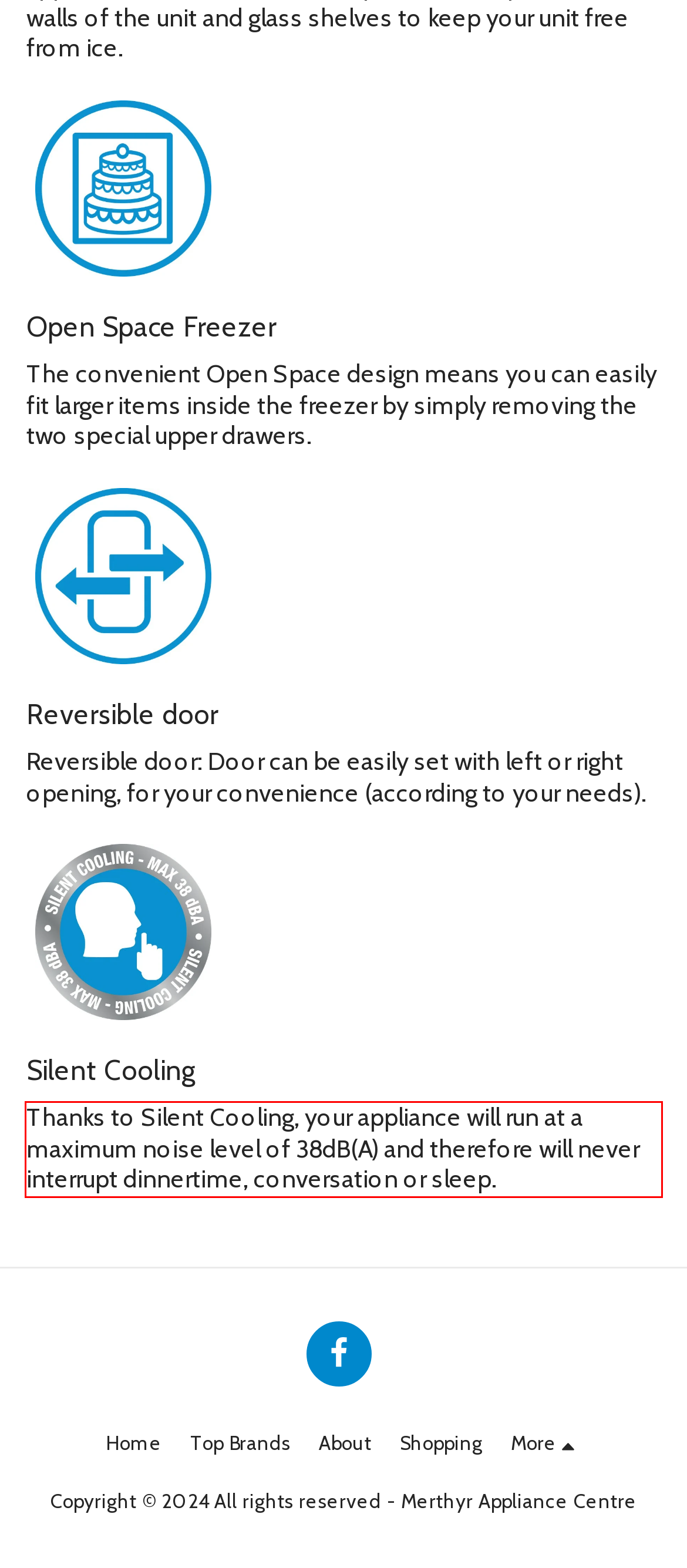There is a screenshot of a webpage with a red bounding box around a UI element. Please use OCR to extract the text within the red bounding box.

Thanks to Silent Cooling, your appliance will run at a maximum noise level of 38dB(A) and therefore will never interrupt dinnertime, conversation or sleep.